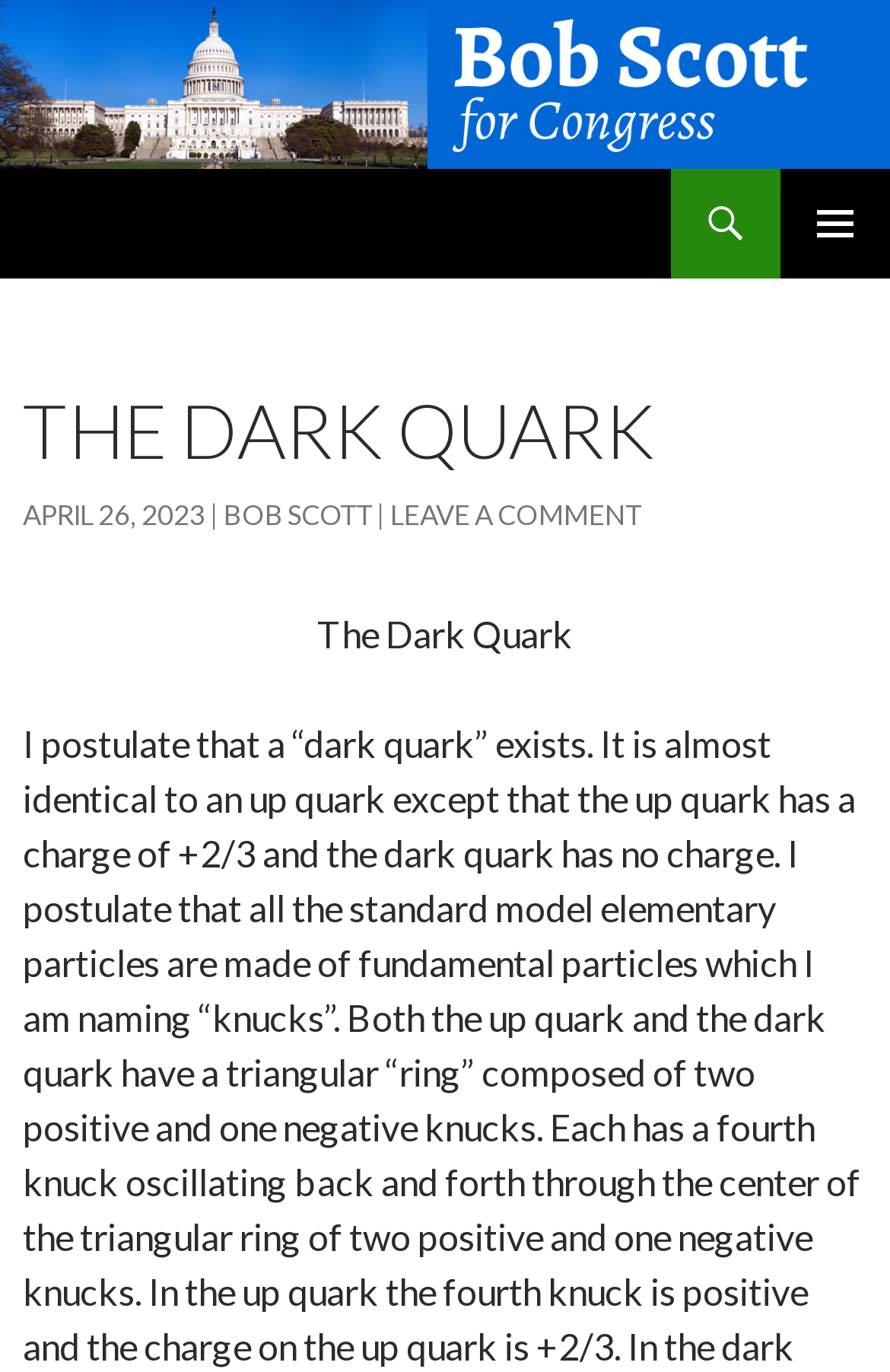Based on the element description Contact Us, identify the bounding box of the UI element in the given webpage screenshot. The coordinates should be in the format (top-left x, top-left y, bottom-right x, bottom-right y) and must be between 0 and 1.

None